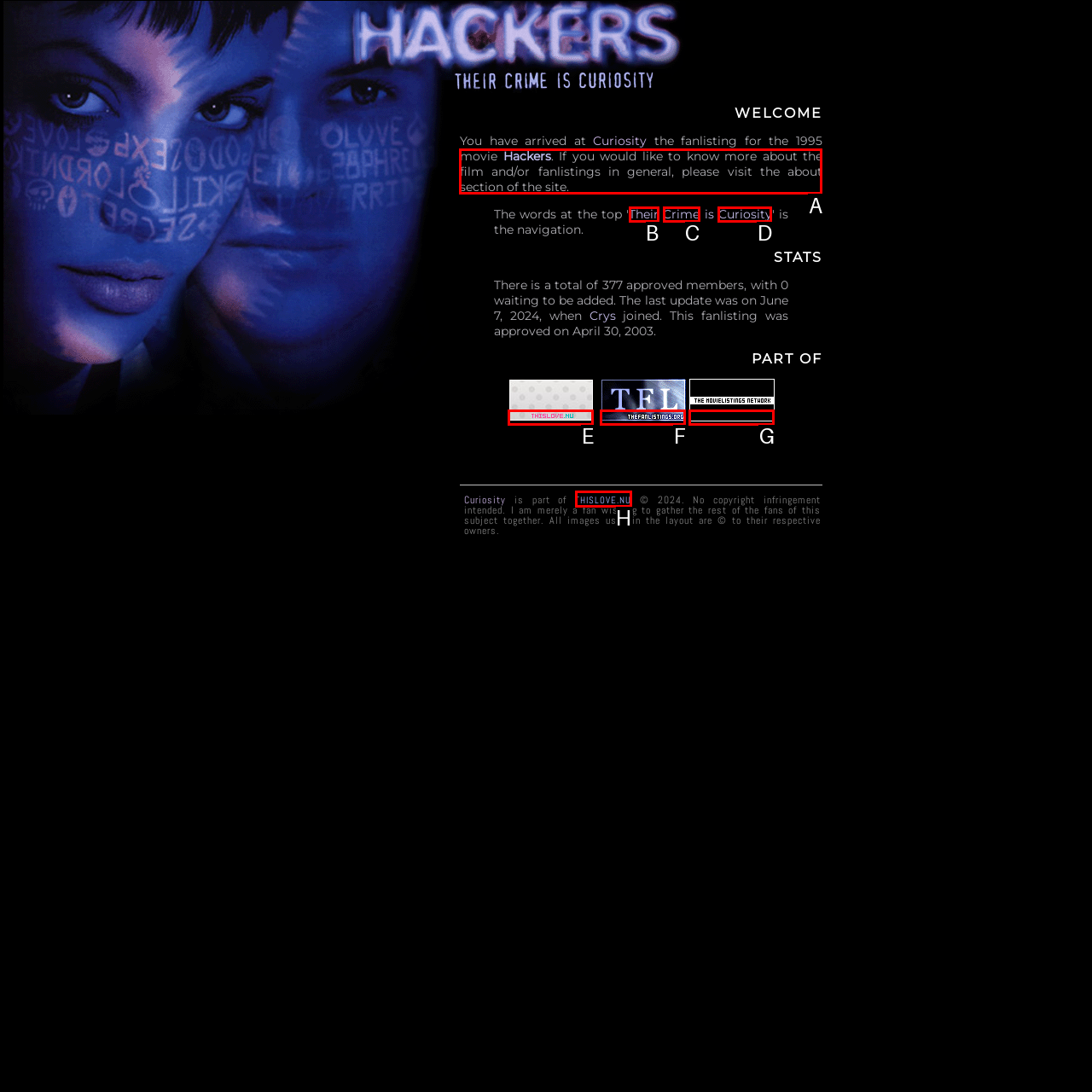Which choice should you pick to execute the task: Visit the about section of the site
Respond with the letter associated with the correct option only.

A